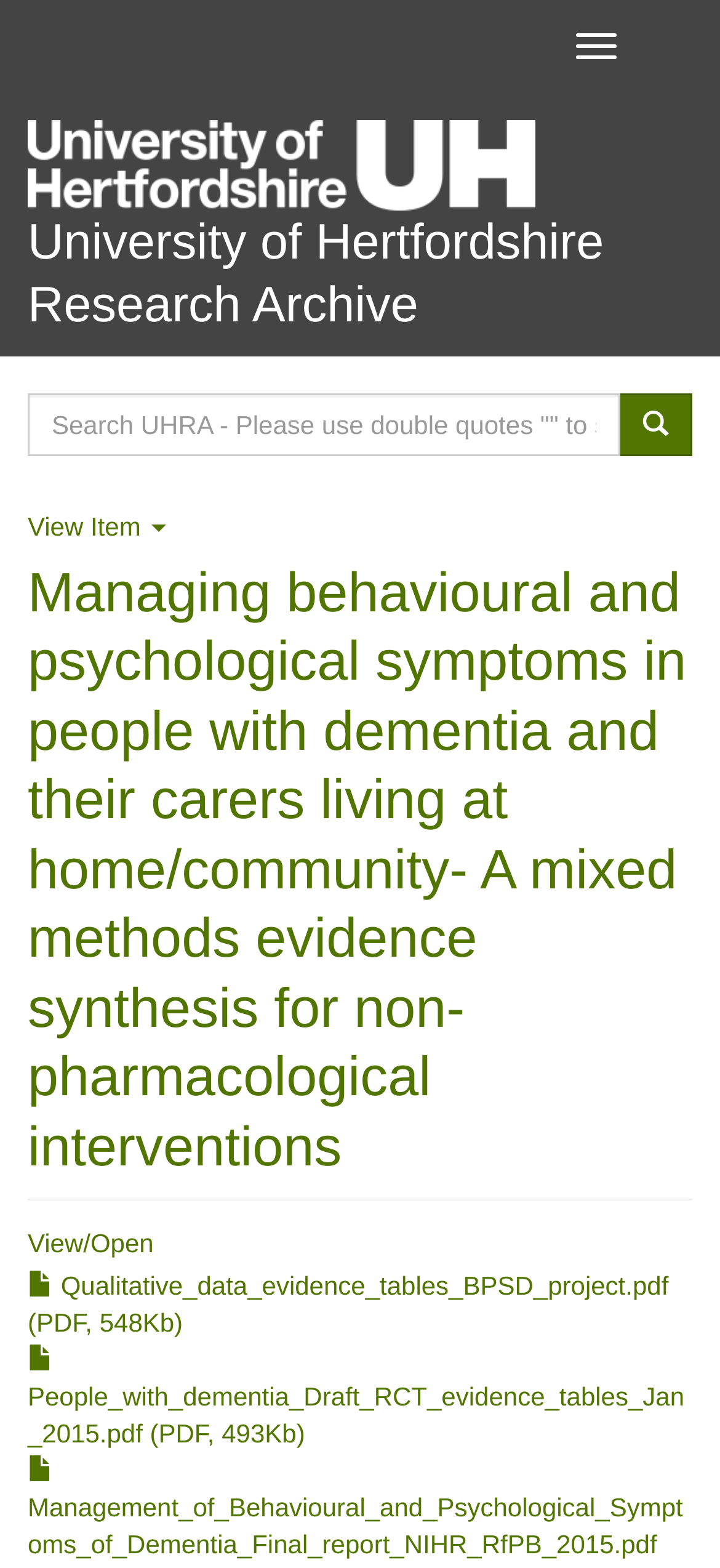Deliver a detailed narrative of the webpage's visual and textual elements.

The webpage appears to be a research article or publication page from the University of Hertfordshire Research Archive. At the top left, there is a logo image, and next to it, a heading with the university's name. Below the logo, there is a search bar with a placeholder text "Search UHRA - Please use double quotes "" to search for an exact phrase" and a search button on the right side.

On the top right, there is a "Toggle navigation" button. Below the search bar, there is a button labeled "View Item" on the left side. The main content of the page is a research article with a long title "Managing behavioural and psychological symptoms in people with dementia and their carers living at home/community- A mixed methods evidence synthesis for non-pharmacological interventions", which is also the title of the webpage.

Below the title, there are two links to PDF files, "Qualitative_data_evidence_tables_BPSD_project.pdf" and "People_with_dementia_Draft_RCT_evidence_tables_Jan_2015.pdf", with their respective file sizes. The links are placed one below the other, taking up most of the page's content area. At the very bottom, there is a heading "View/ Open" above the links.